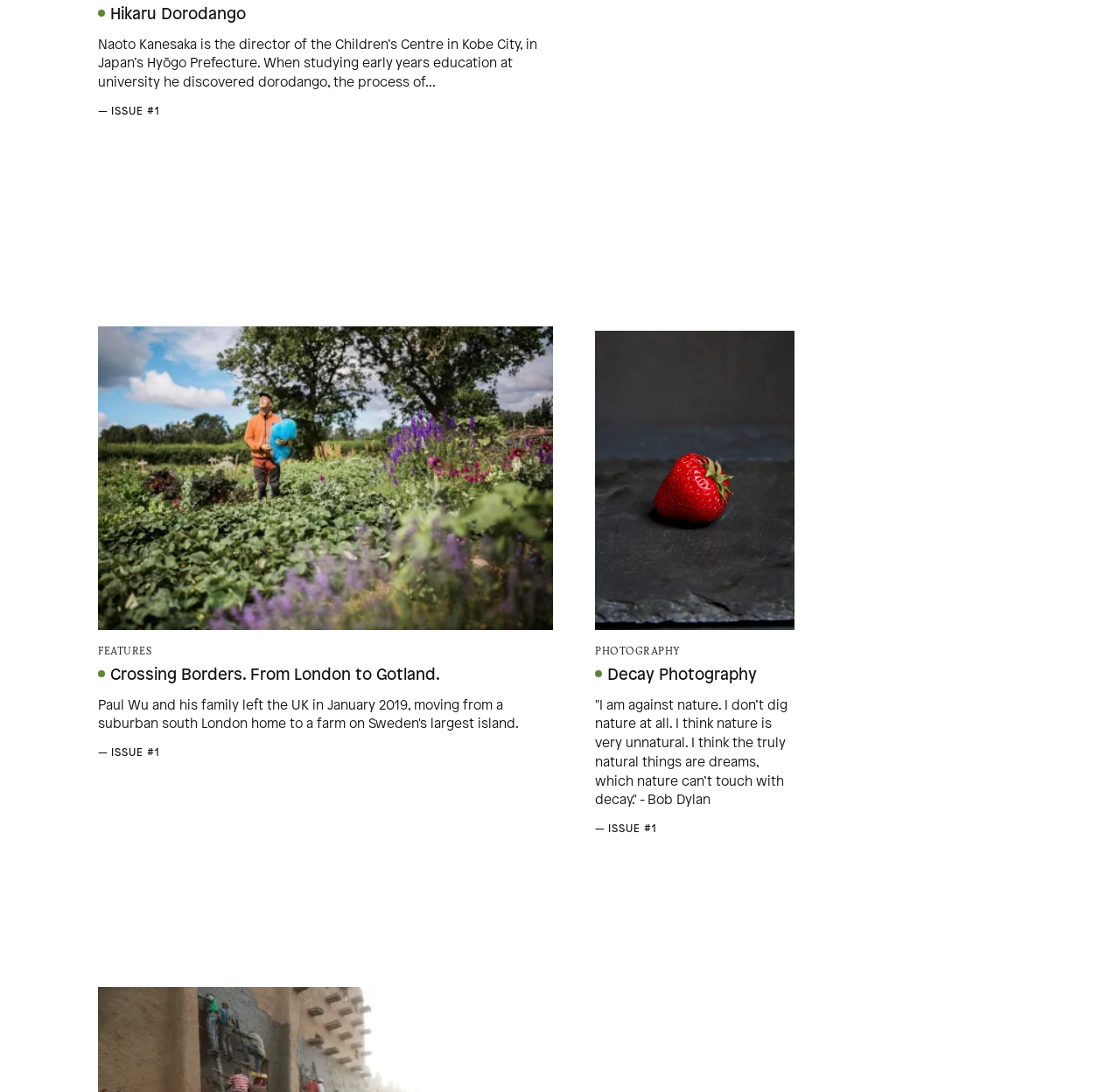Locate the bounding box coordinates of the clickable part needed for the task: "View the next page".

[0.555, 0.709, 0.583, 0.724]